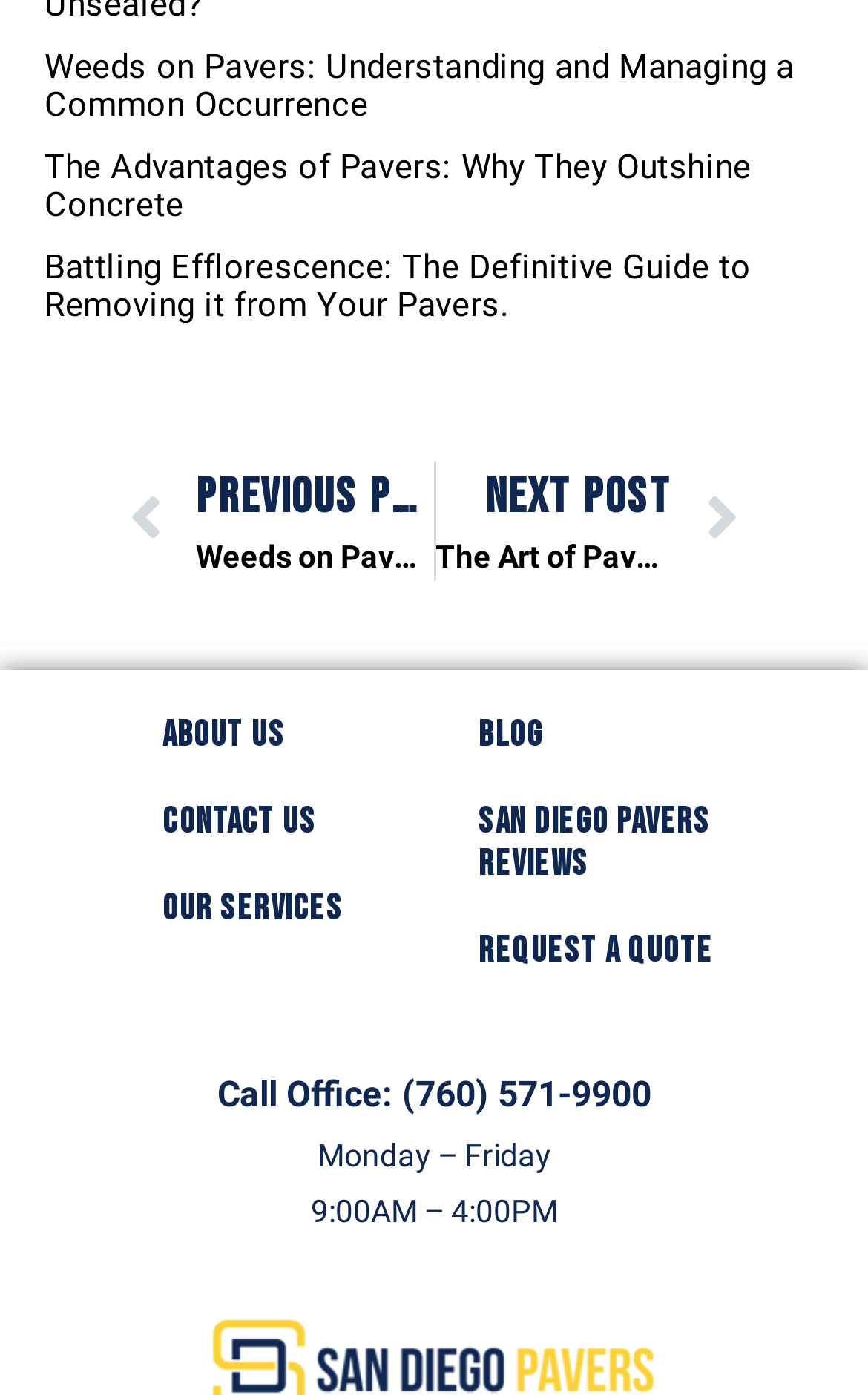Please find the bounding box coordinates of the element's region to be clicked to carry out this instruction: "Go to the previous post".

[0.149, 0.33, 0.499, 0.417]